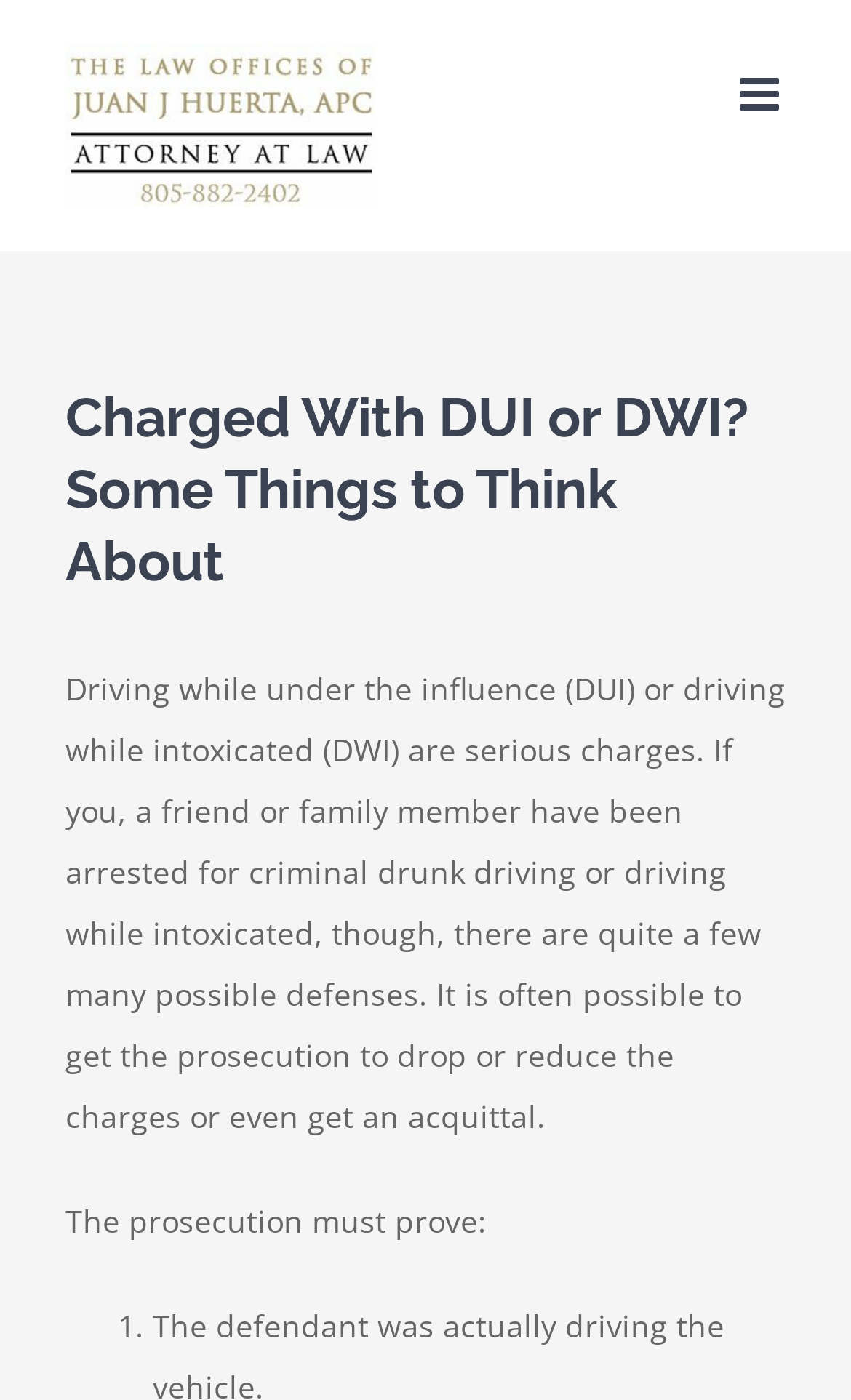Offer an extensive depiction of the webpage and its key elements.

The webpage is about DUI and DWI charges, with a focus on possible defenses and the prosecution's burden of proof. At the top left of the page, there is a logo of "Juan Huerta Law" accompanied by a link to the law firm's website. 

To the right of the logo, there is a toggle button to open the mobile menu. Below the logo, the main heading "Charged With DUI or DWI? Some Things to Think About" is prominently displayed. 

Underneath the heading, there is a paragraph of text that explains the seriousness of DUI and DWI charges, but also mentions the possibility of defenses and acquittals. 

Further down, there is a subheading "The prosecution must prove:" followed by a numbered list, with the first item "1." indicating the start of the list. The list appears to be a continuation of the explanation of the prosecution's burden of proof.